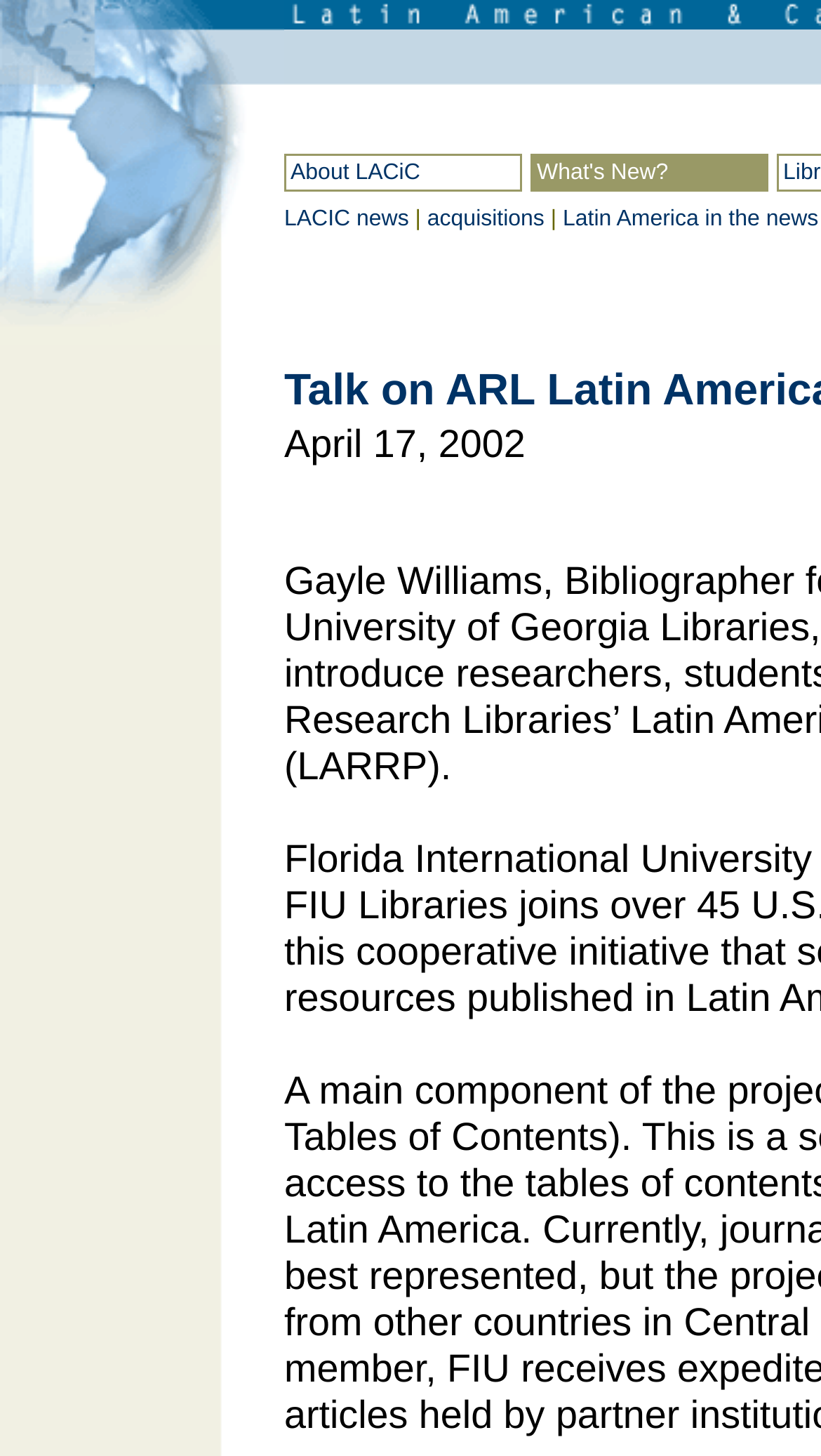Return the bounding box coordinates of the UI element that corresponds to this description: "acquisitions". The coordinates must be given as four float numbers in the range of 0 and 1, [left, top, right, bottom].

[0.52, 0.142, 0.663, 0.159]